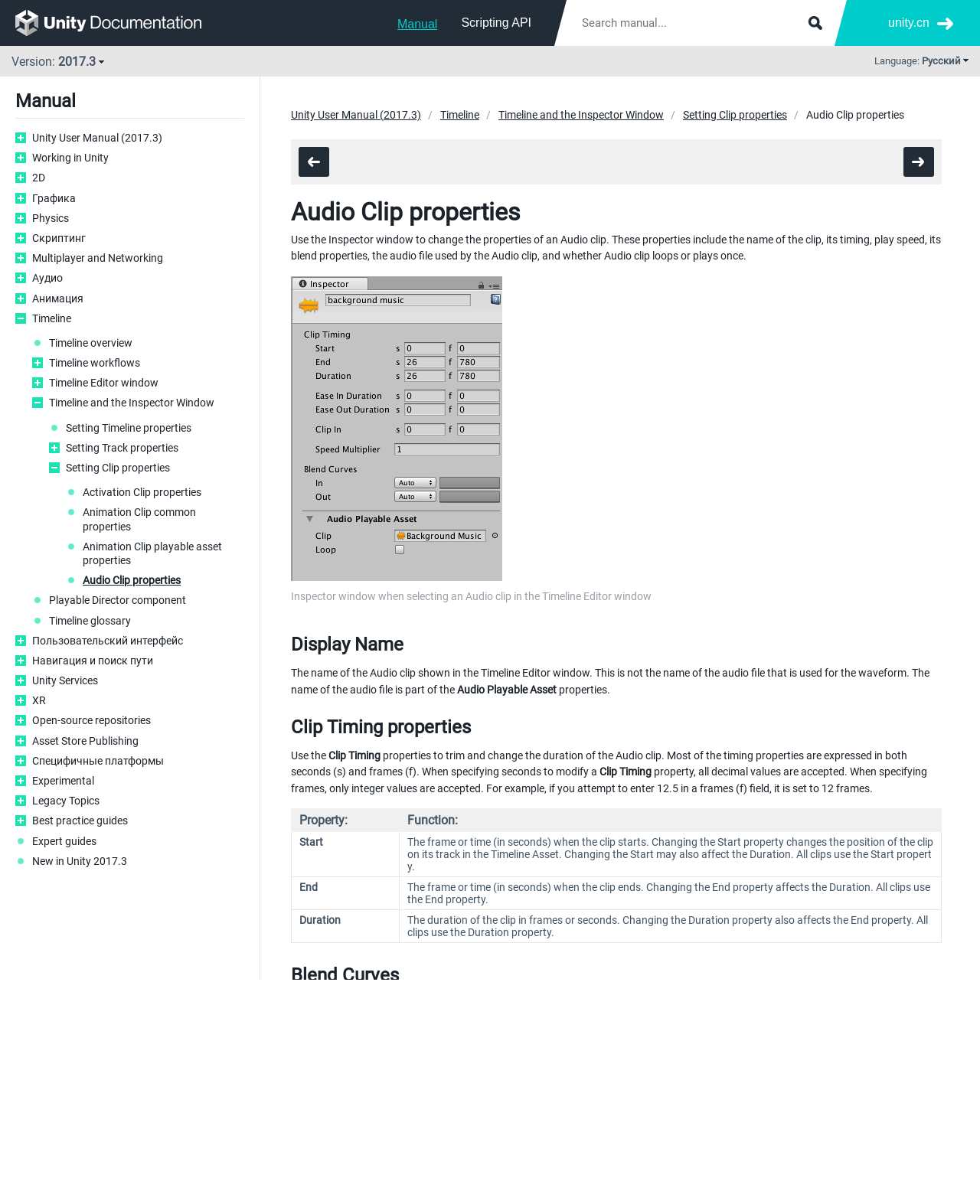Find the bounding box coordinates of the clickable element required to execute the following instruction: "Click on Setting Clip properties". Provide the coordinates as four float numbers between 0 and 1, i.e., [left, top, right, bottom].

[0.697, 0.089, 0.803, 0.103]